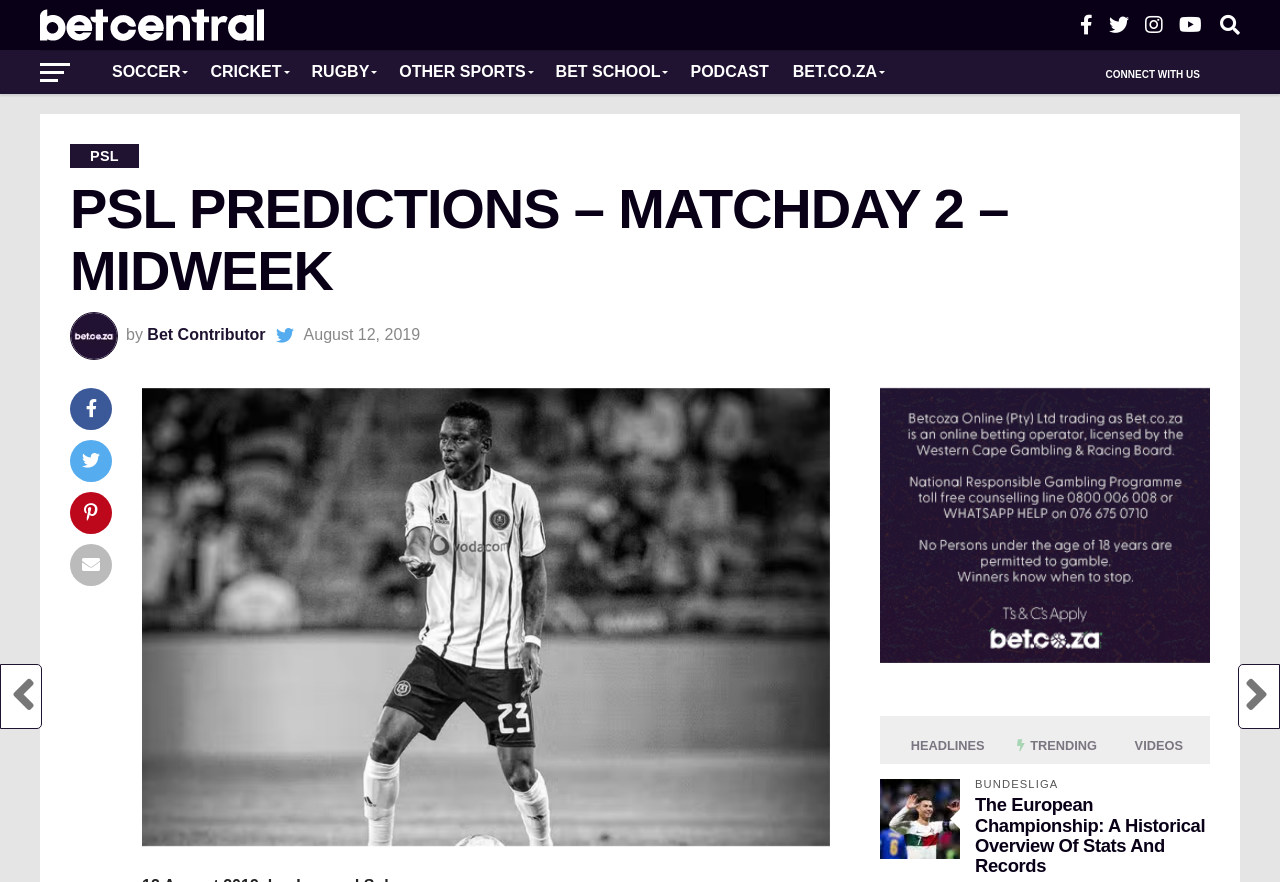What is the name of the website?
Based on the image, please offer an in-depth response to the question.

The name of the website can be found at the top left corner of the webpage, where it says 'Bet Central' in a link format.